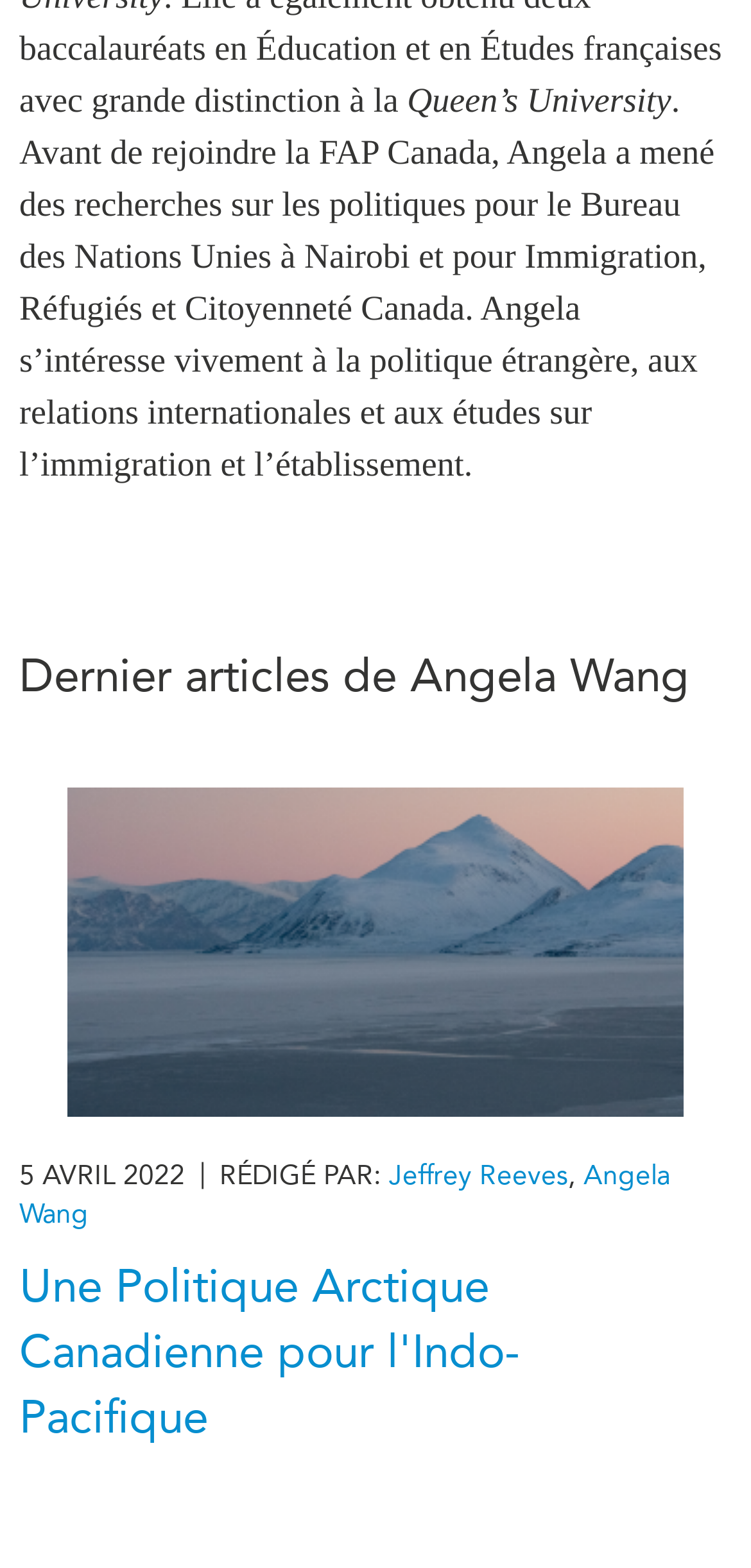Please identify the bounding box coordinates of the element that needs to be clicked to perform the following instruction: "Read 'Dernier articles de Angela Wang'".

[0.026, 0.409, 0.974, 0.454]